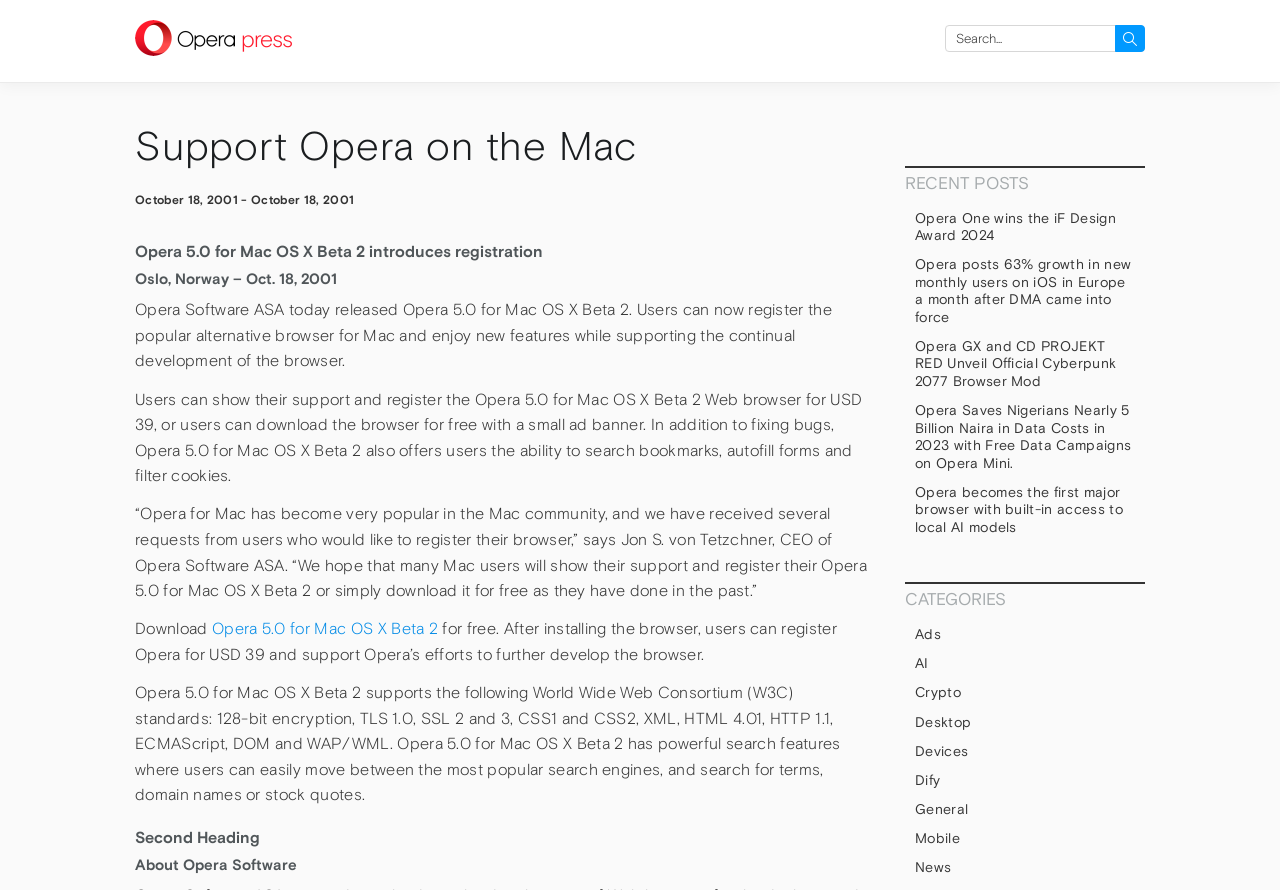Using the given description, provide the bounding box coordinates formatted as (top-left x, top-left y, bottom-right x, bottom-right y), with all values being floating point numbers between 0 and 1. Description: parent_node: Search for: value="Search"

[0.871, 0.028, 0.895, 0.058]